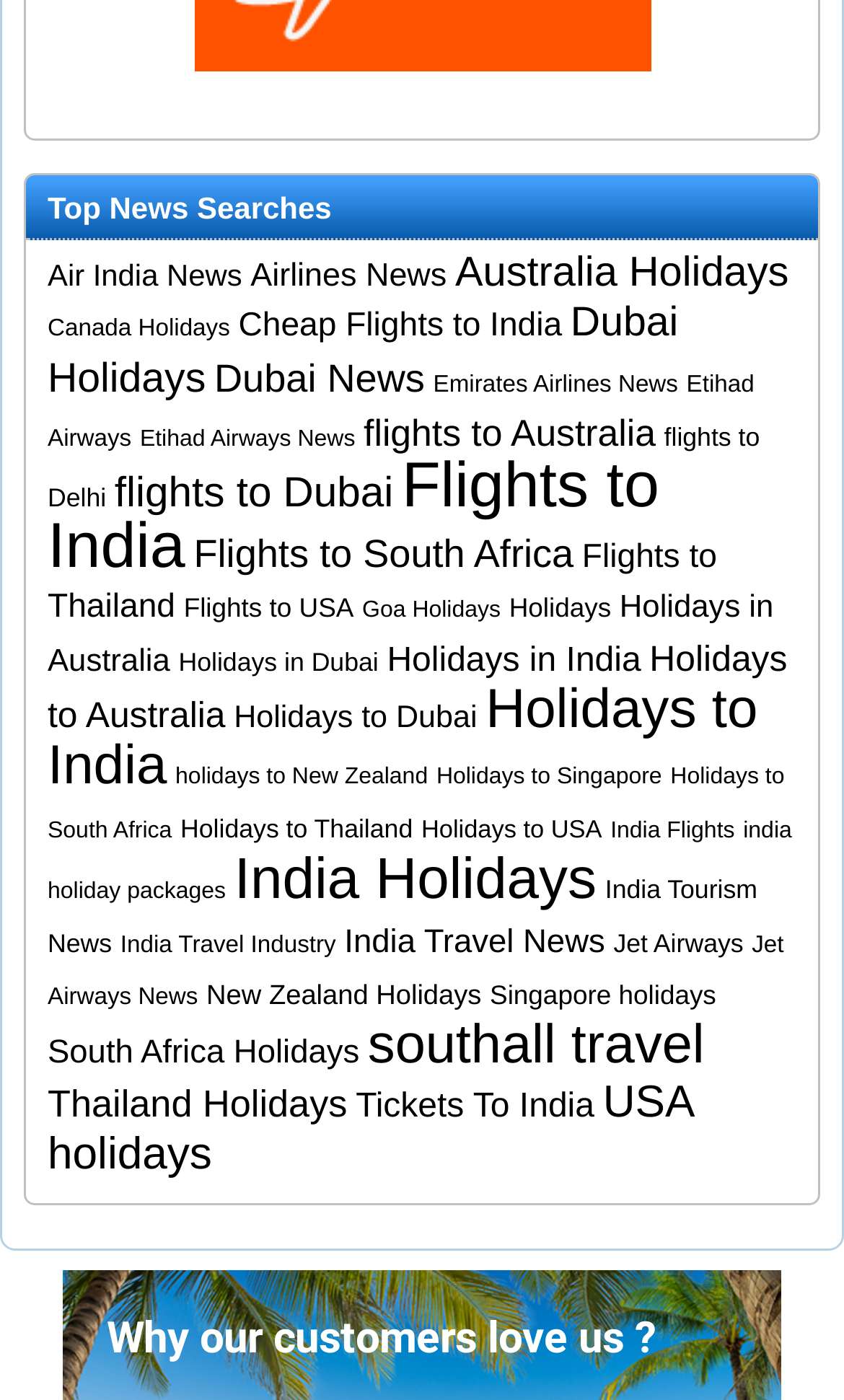Determine the bounding box coordinates of the region I should click to achieve the following instruction: "Check Flights to Dubai". Ensure the bounding box coordinates are four float numbers between 0 and 1, i.e., [left, top, right, bottom].

[0.136, 0.336, 0.466, 0.37]